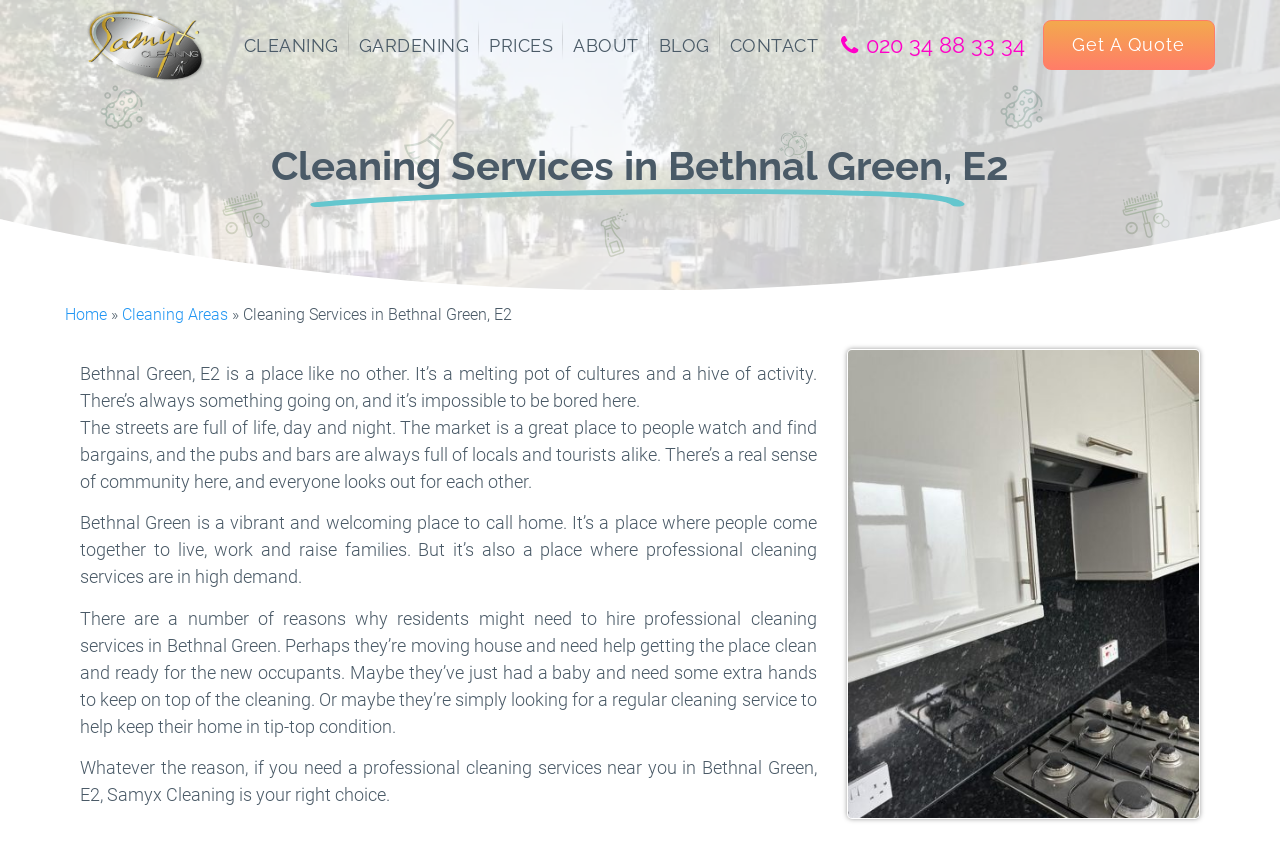Pinpoint the bounding box coordinates of the element you need to click to execute the following instruction: "Navigate to the cleaning services page". The bounding box should be represented by four float numbers between 0 and 1, in the format [left, top, right, bottom].

[0.183, 0.0, 0.272, 0.107]